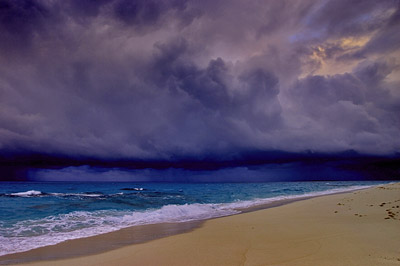What is the atmosphere of the scene?
Relying on the image, give a concise answer in one word or a brief phrase.

Foreboding and beautiful